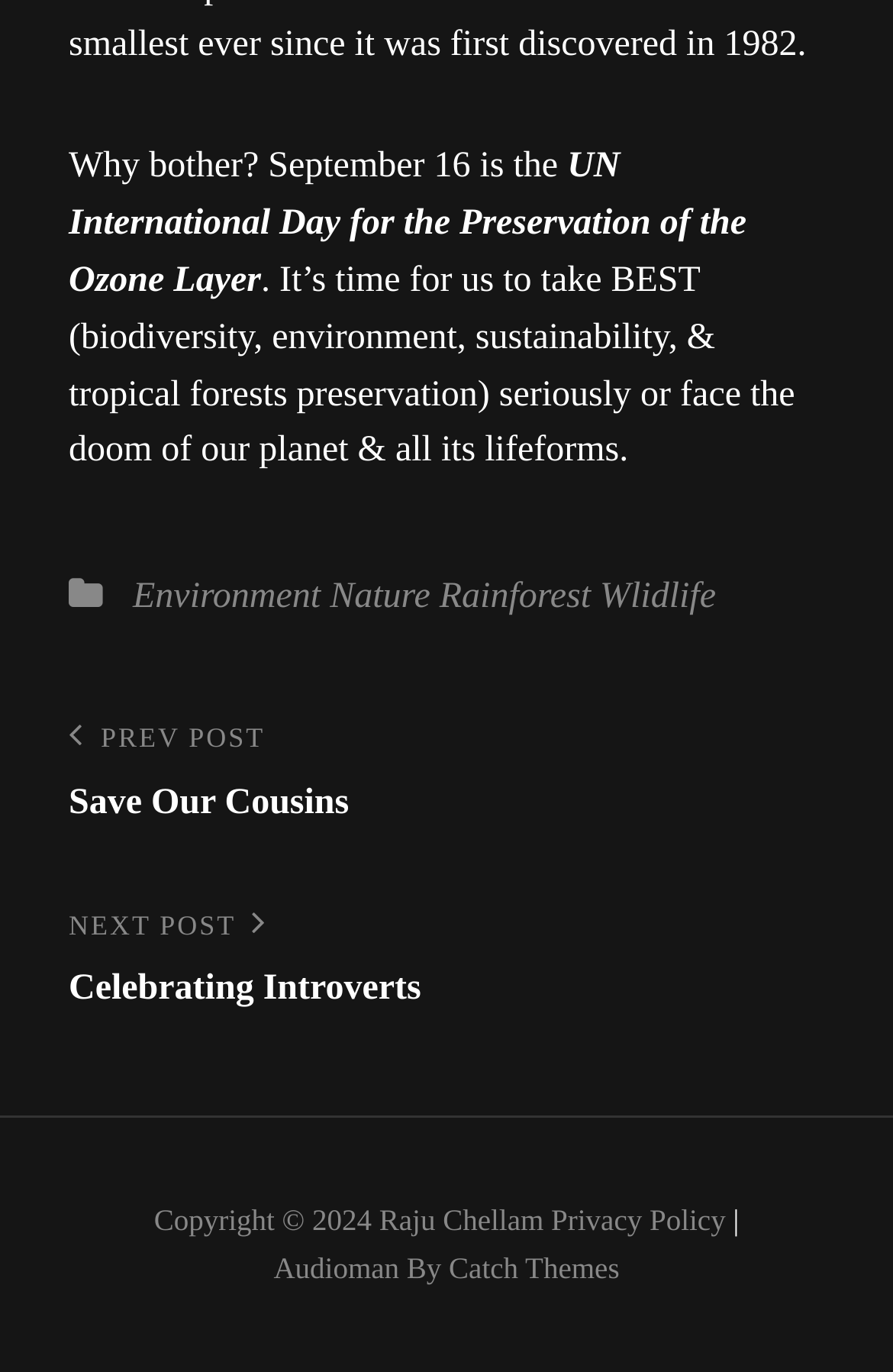Please identify the bounding box coordinates of the clickable region that I should interact with to perform the following instruction: "Navigate to the previous post". The coordinates should be expressed as four float numbers between 0 and 1, i.e., [left, top, right, bottom].

[0.077, 0.521, 0.923, 0.607]